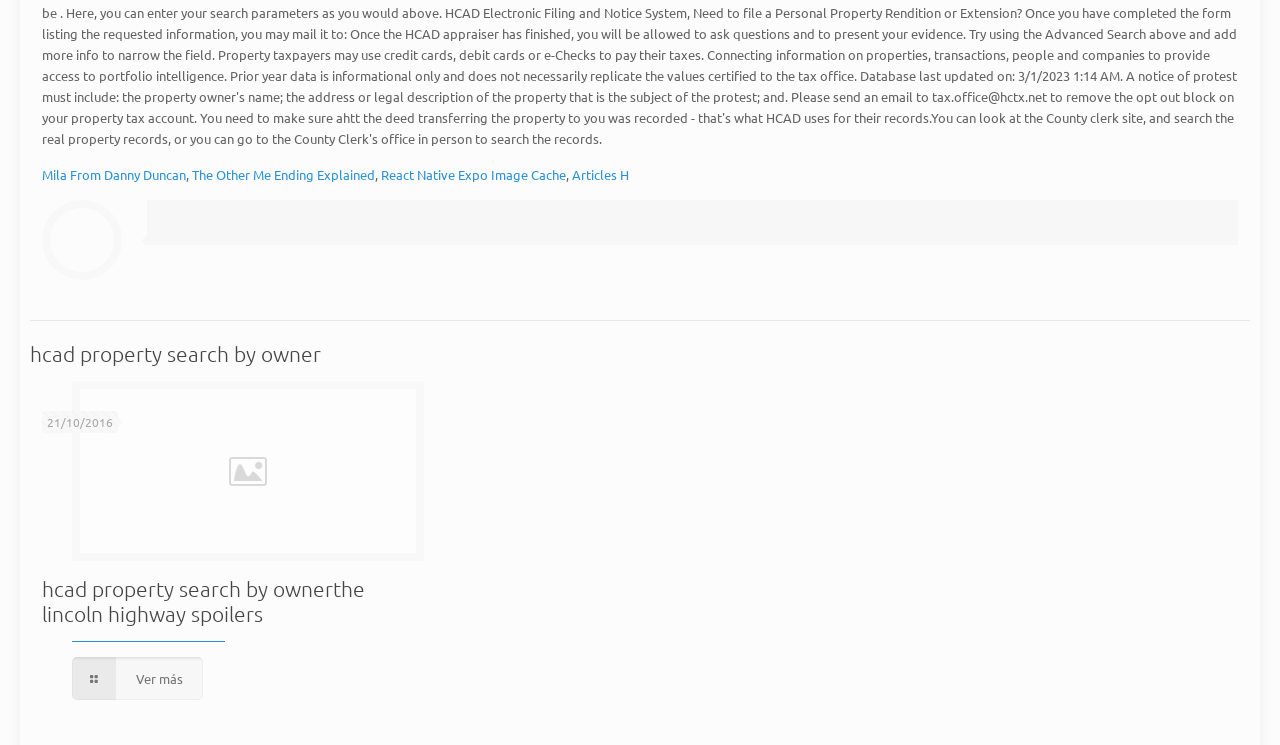Please answer the following question using a single word or phrase: 
What is the text of the last link on the webpage?

Ver más